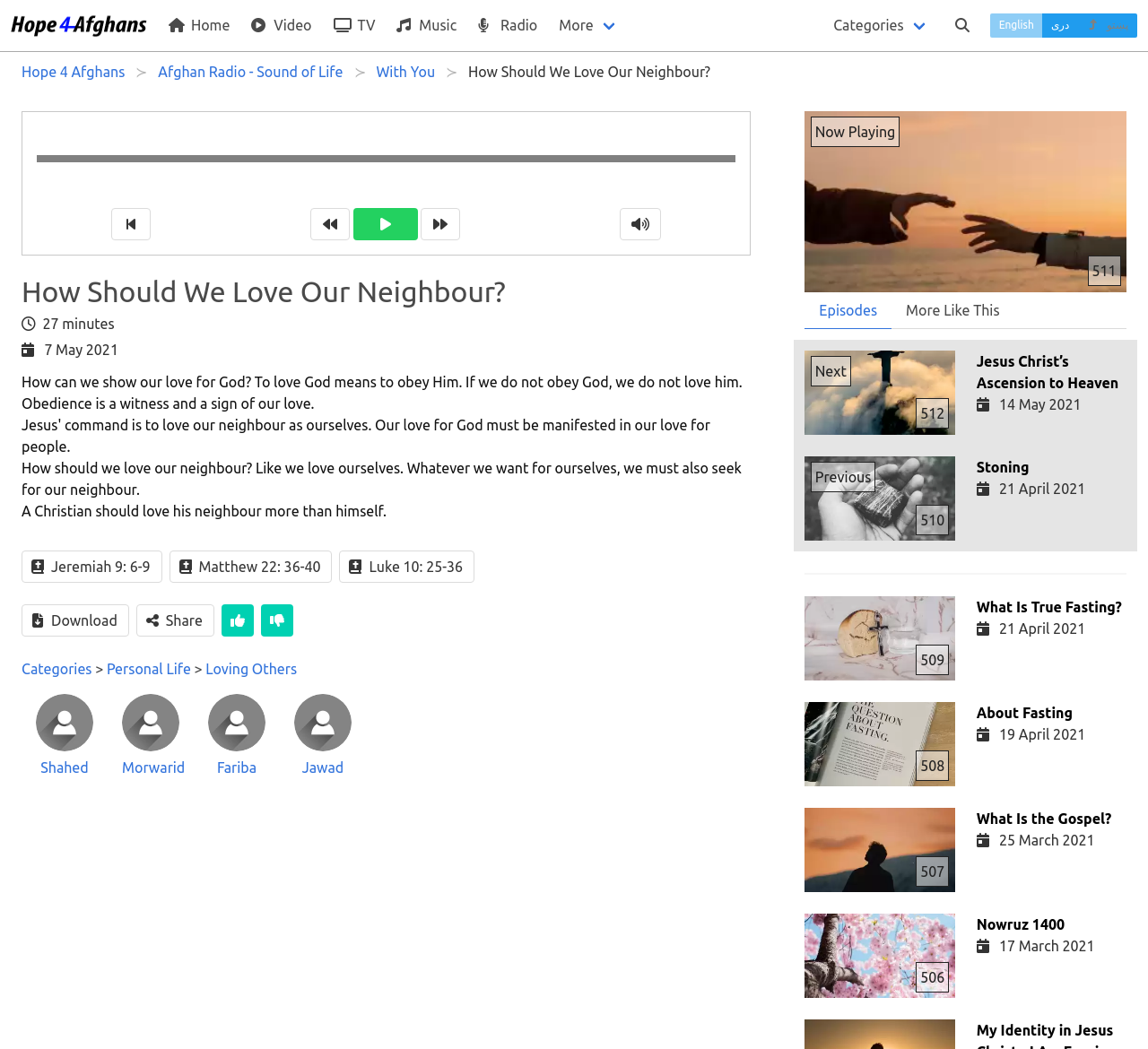Carefully observe the image and respond to the question with a detailed answer:
What is the name of the radio station?

I found the answer by looking at the breadcrumbs navigation section, where it says 'Hope 4 Afghans > Afghan Radio - Sound of Life > With You > How Should We Love Our Neighbour?'. This indicates that the current webpage is related to Afghan Radio - Sound of Life.